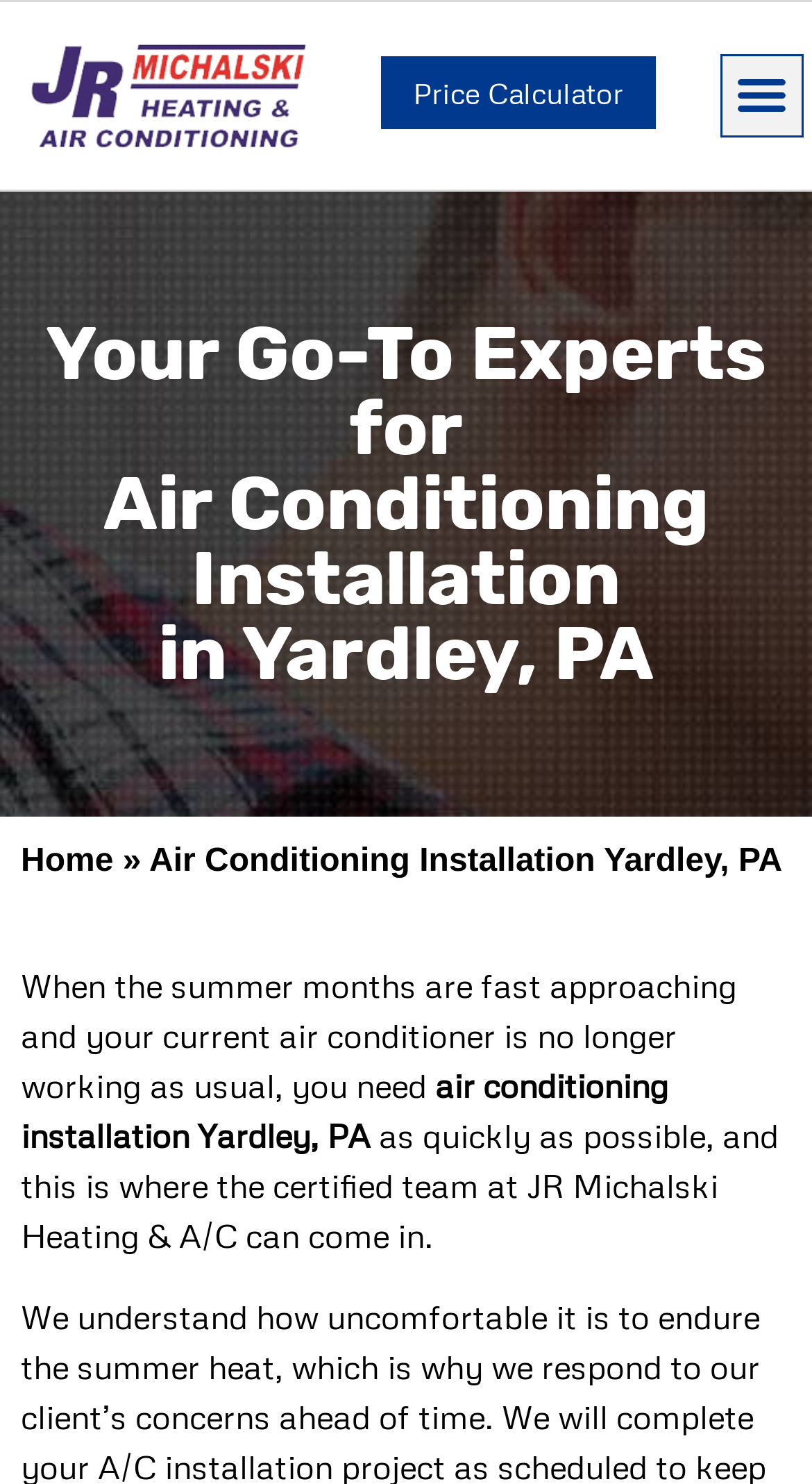What is the company name?
Kindly offer a detailed explanation using the data available in the image.

The company name can be found in the logo at the top left corner of the webpage, which is a red logo with the text 'JR Michalski'.